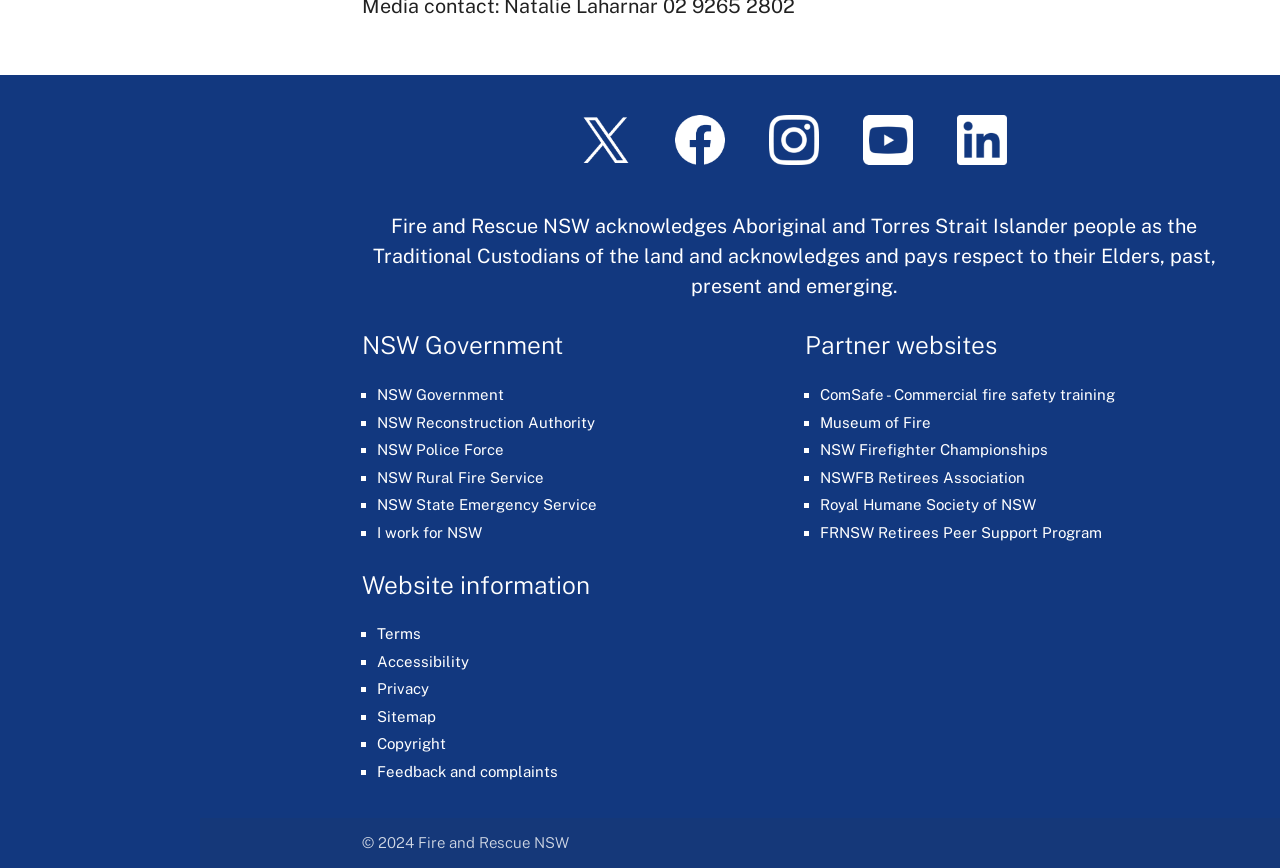Using the element description alt="LinkedIn", predict the bounding box coordinates for the UI element. Provide the coordinates in (top-left x, top-left y, bottom-right x, bottom-right y) format with values ranging from 0 to 1.

[0.732, 0.197, 0.802, 0.217]